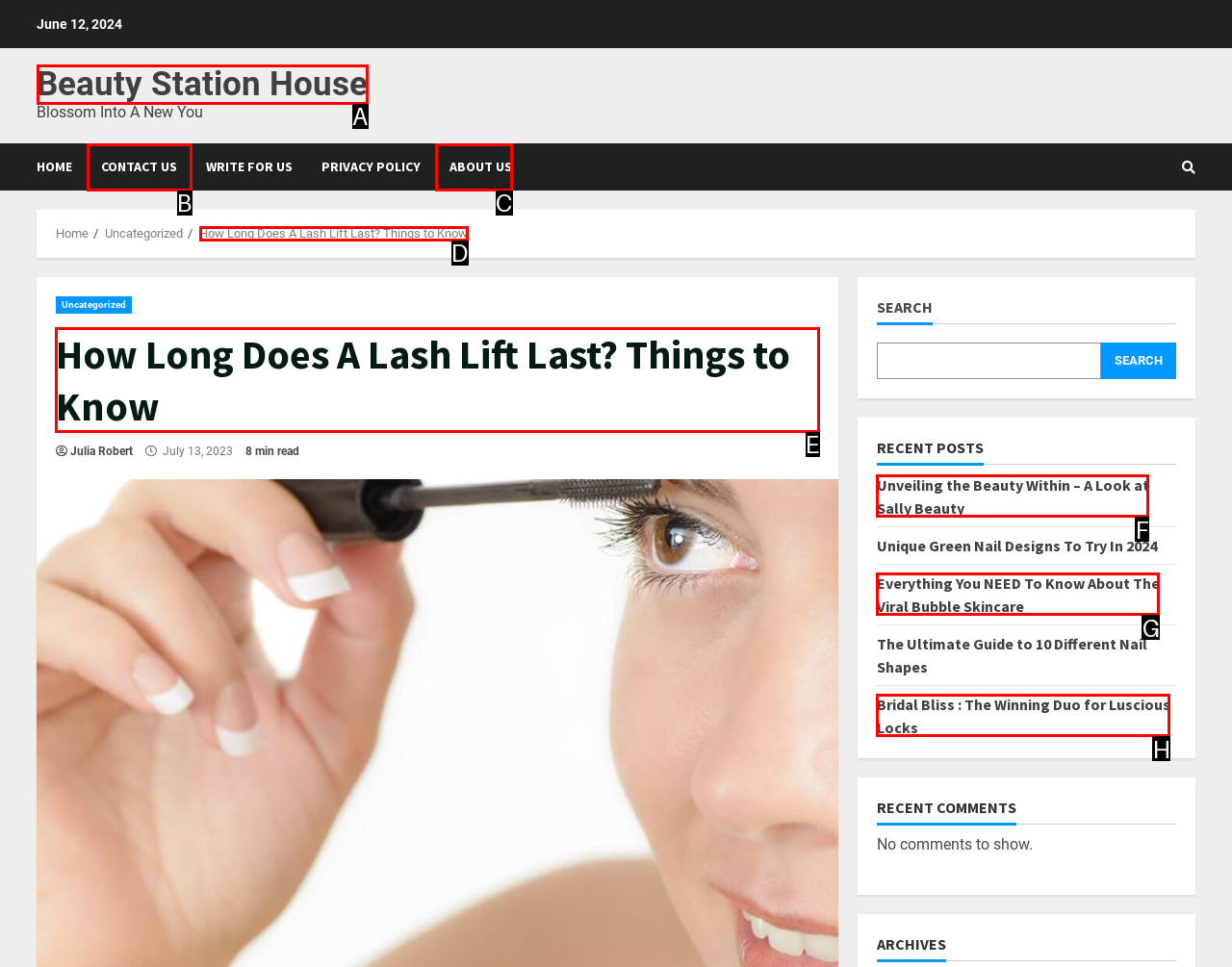Identify the correct UI element to click to follow this instruction: View 'CHRISTMAS CARD MAKING' tutorials
Respond with the letter of the appropriate choice from the displayed options.

None